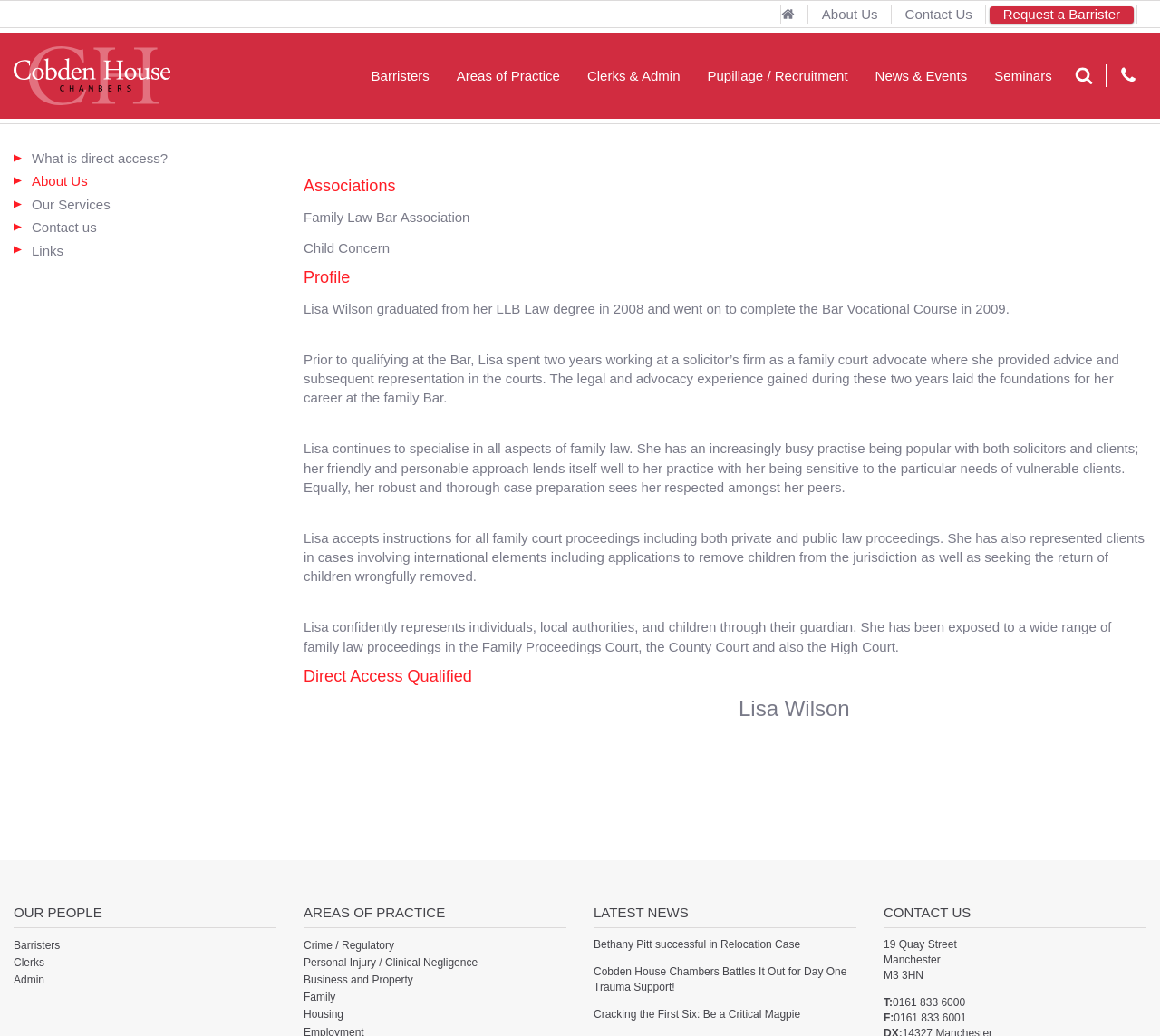Locate the bounding box coordinates of the clickable element to fulfill the following instruction: "Click on the 'Family' link". Provide the coordinates as four float numbers between 0 and 1 in the format [left, top, right, bottom].

[0.262, 0.957, 0.289, 0.969]